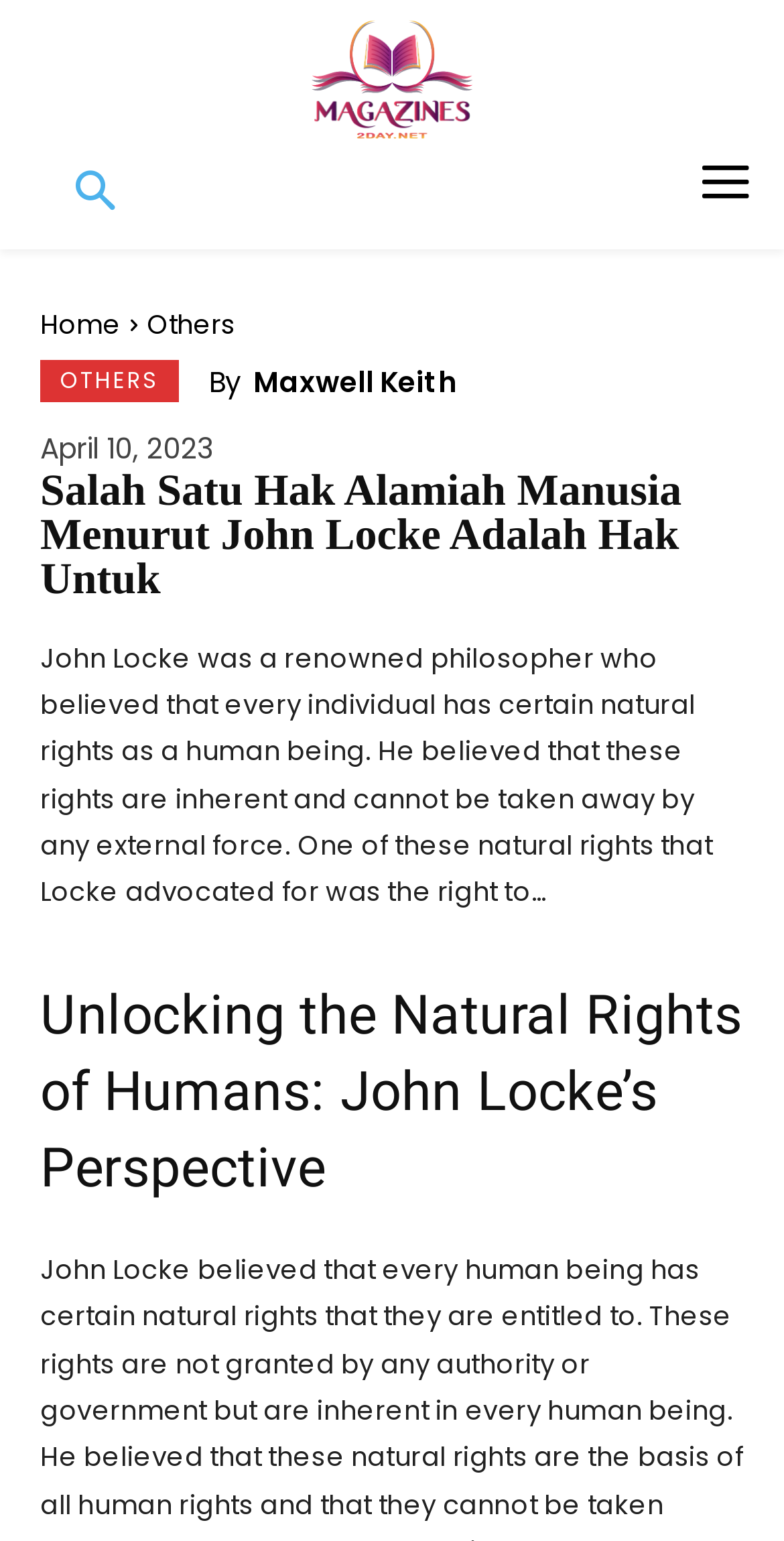Please provide a one-word or short phrase answer to the question:
Who is the philosopher mentioned in the article?

John Locke